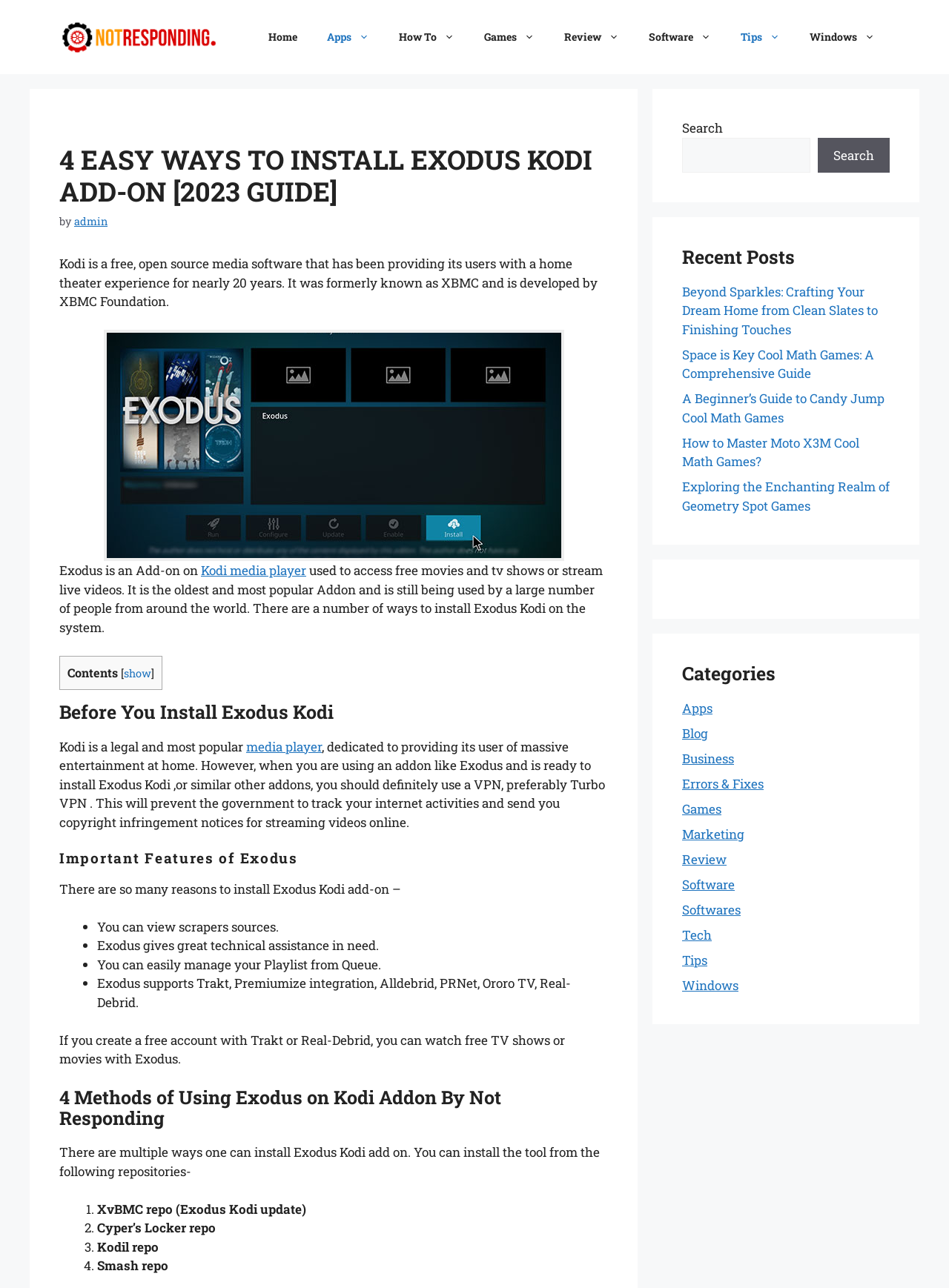Pinpoint the bounding box coordinates of the element that must be clicked to accomplish the following instruction: "Explore the 'Apps' category". The coordinates should be in the format of four float numbers between 0 and 1, i.e., [left, top, right, bottom].

[0.719, 0.543, 0.751, 0.556]